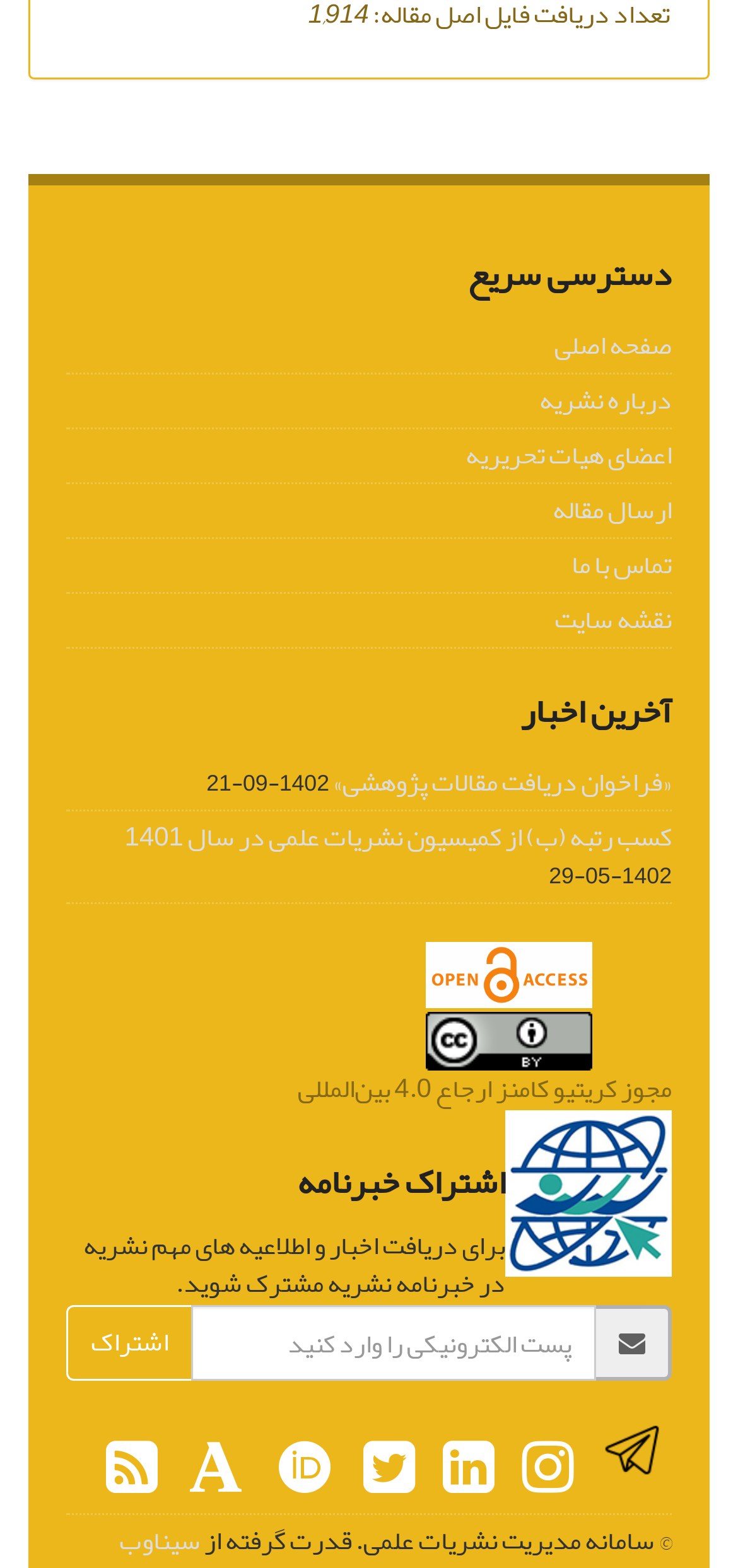Please examine the image and answer the question with a detailed explanation:
What is the purpose of the 'اشتراک خبرنامه' section?

The 'اشتراک خبرنامه' section contains a textbox to enter an email address and a button to subscribe. The accompanying text states 'برای دریافت اخبار و اطلاعیه های مهم نشریه در خبرنامه نشریه مشترک شوید.' (To receive news and announcements of the publication, join the newsletter). This suggests that the purpose of this section is to allow users to subscribe to the publication's newsletter and receive important news and announcements.